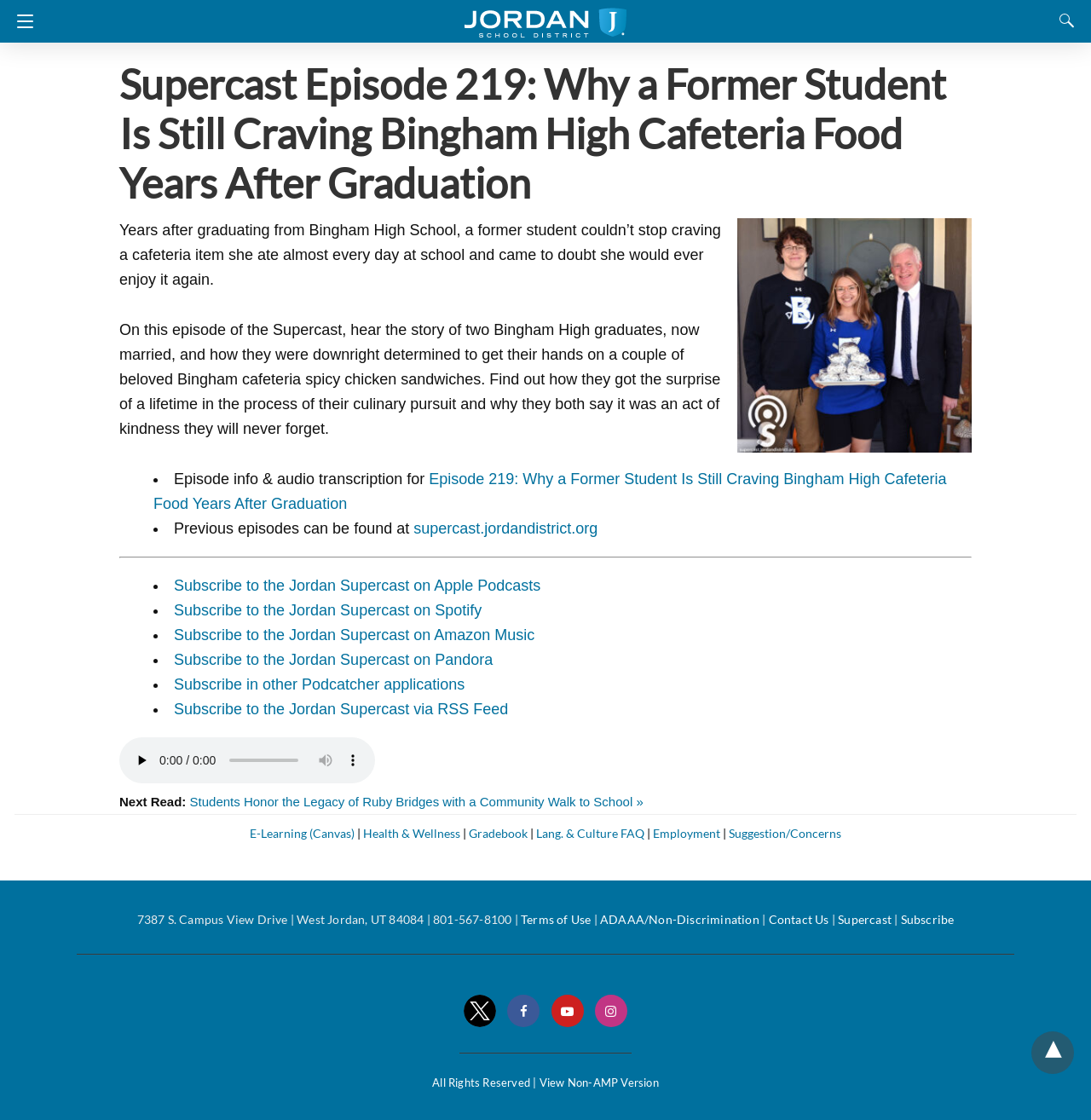Please find the bounding box coordinates for the clickable element needed to perform this instruction: "Listen to the audio".

[0.117, 0.667, 0.142, 0.691]